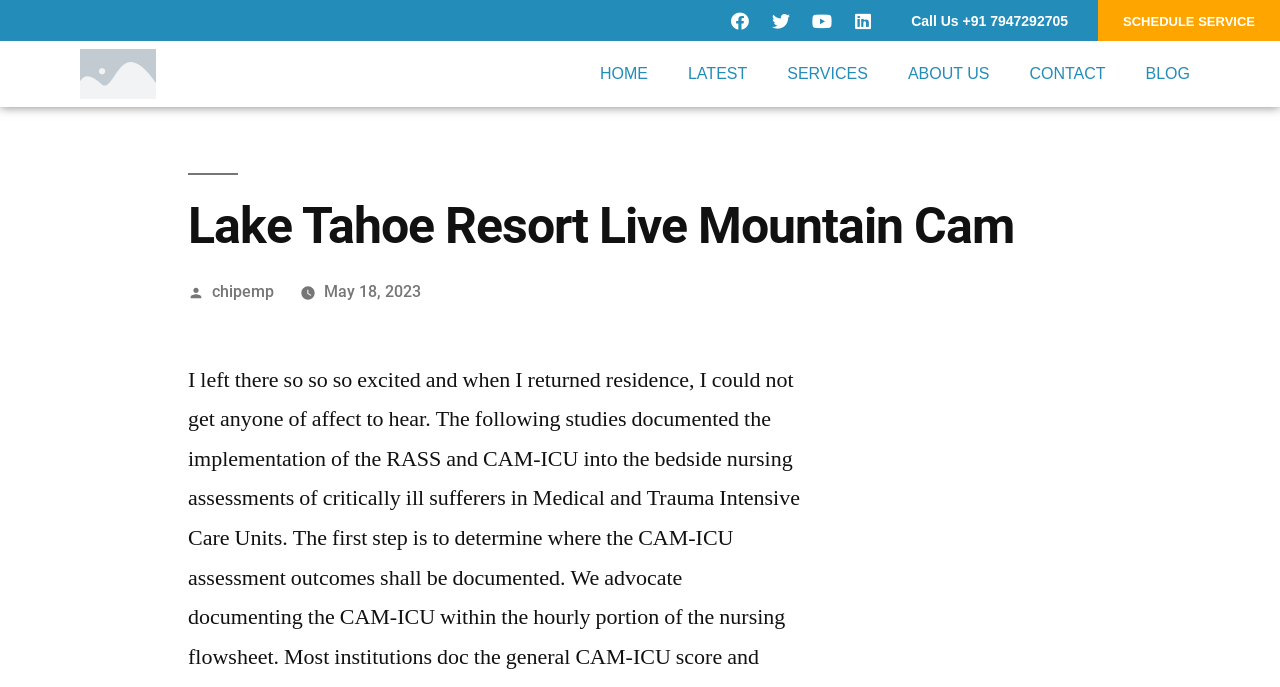What are the social media platforms available?
Examine the image and give a concise answer in one word or a short phrase.

Facebook, Twitter, Youtube, Linkedin